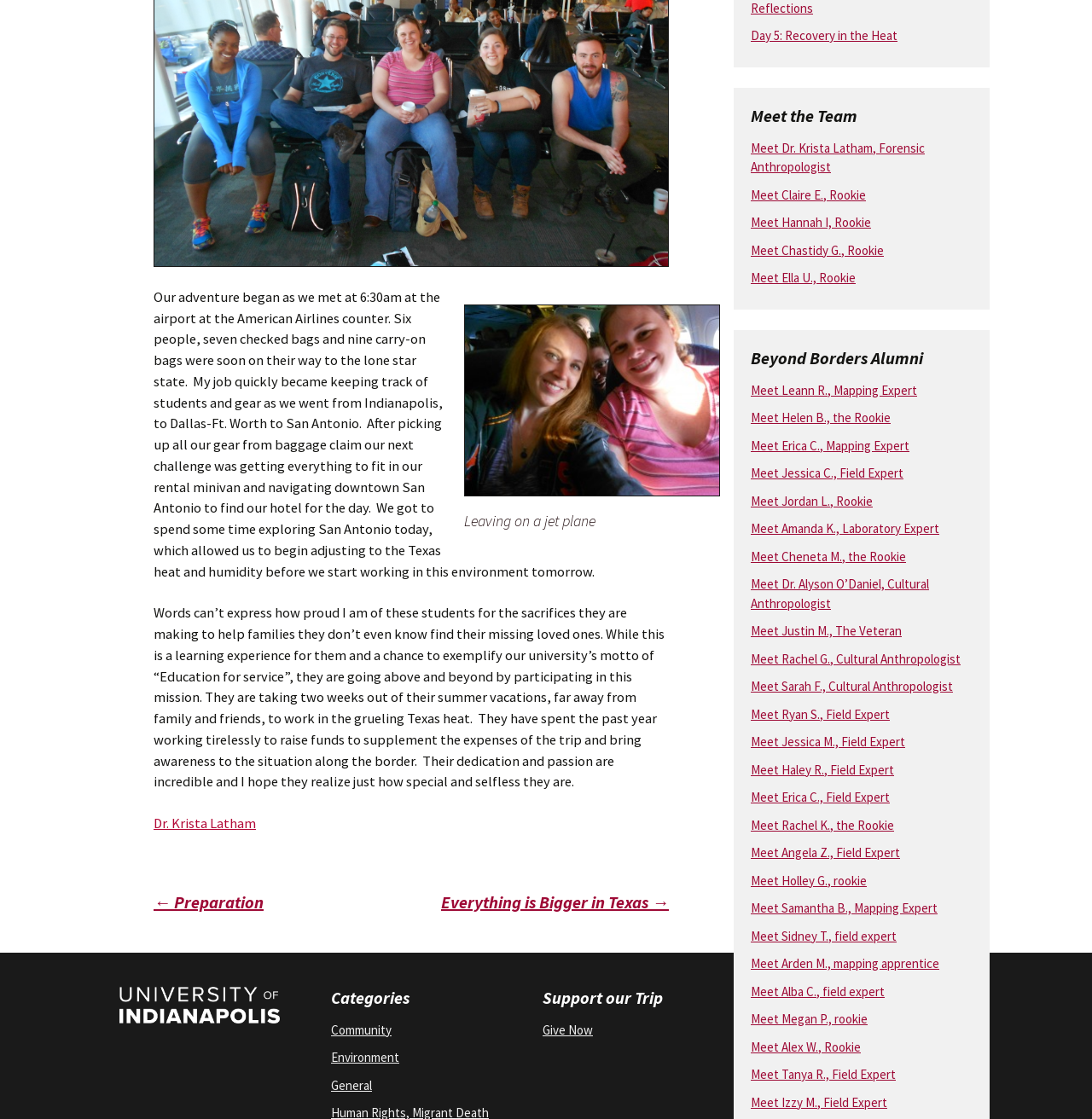Using the element description General, predict the bounding box coordinates for the UI element. Provide the coordinates in (top-left x, top-left y, bottom-right x, bottom-right y) format with values ranging from 0 to 1.

[0.303, 0.962, 0.341, 0.977]